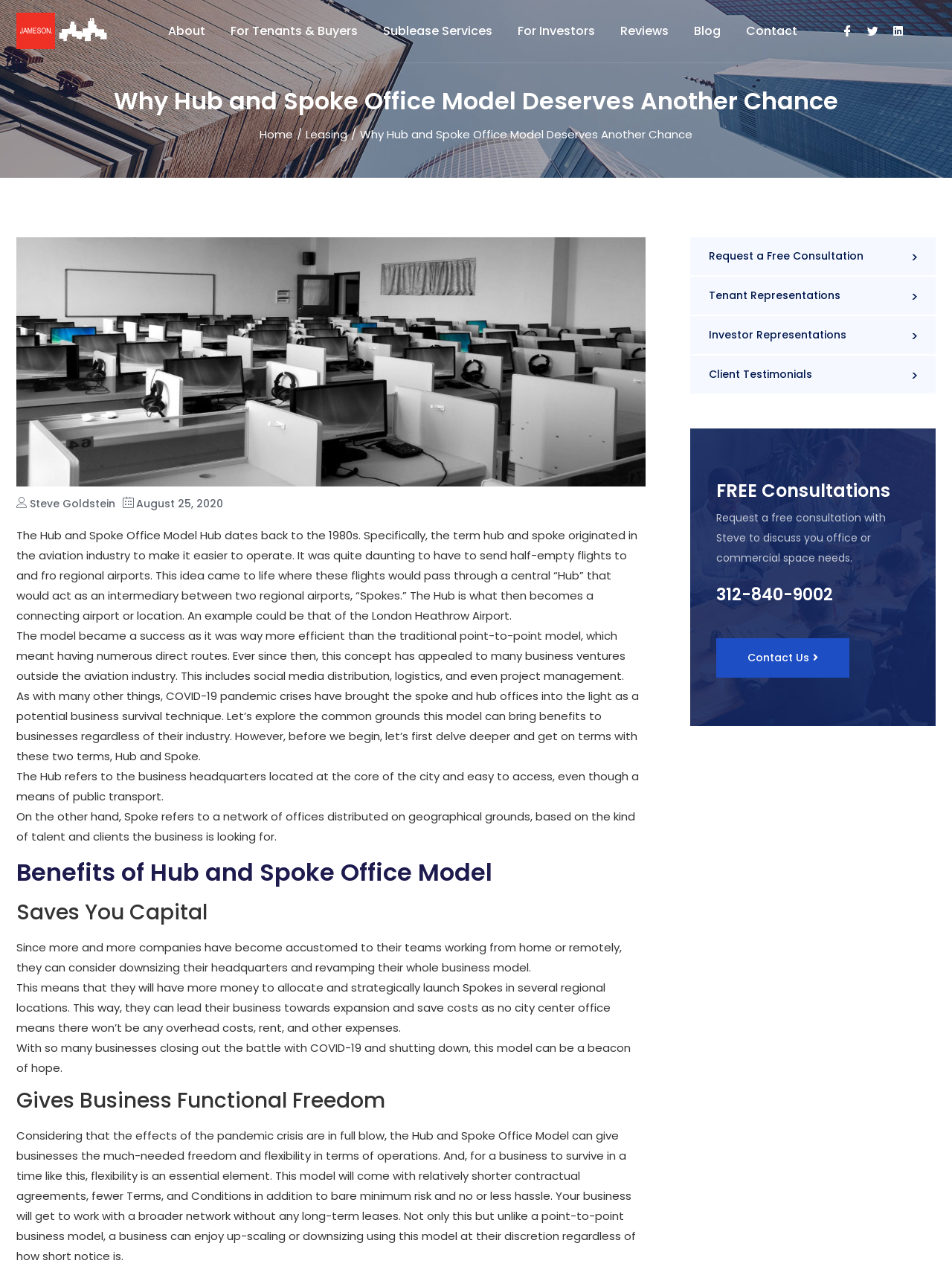Please analyze the image and provide a thorough answer to the question:
What is the purpose of the Hub in the Hub and Spoke Office Model?

I determined the purpose of the Hub by analyzing the static text element with the content 'The Hub refers to the business headquarters located at the core of the city and easy to access, even though a means of public transport'.